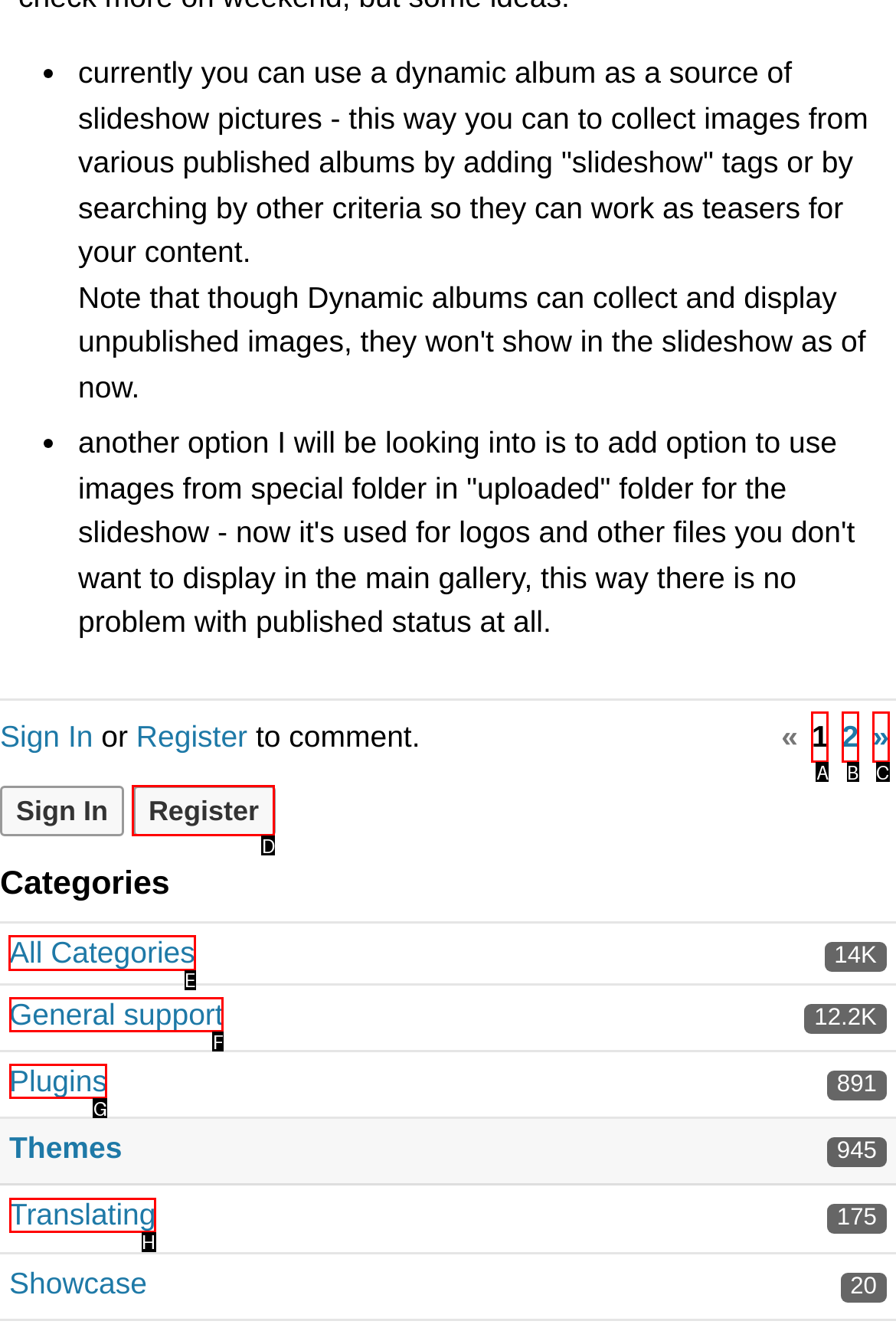Determine the HTML element to click for the instruction: read fiction stories.
Answer with the letter corresponding to the correct choice from the provided options.

None